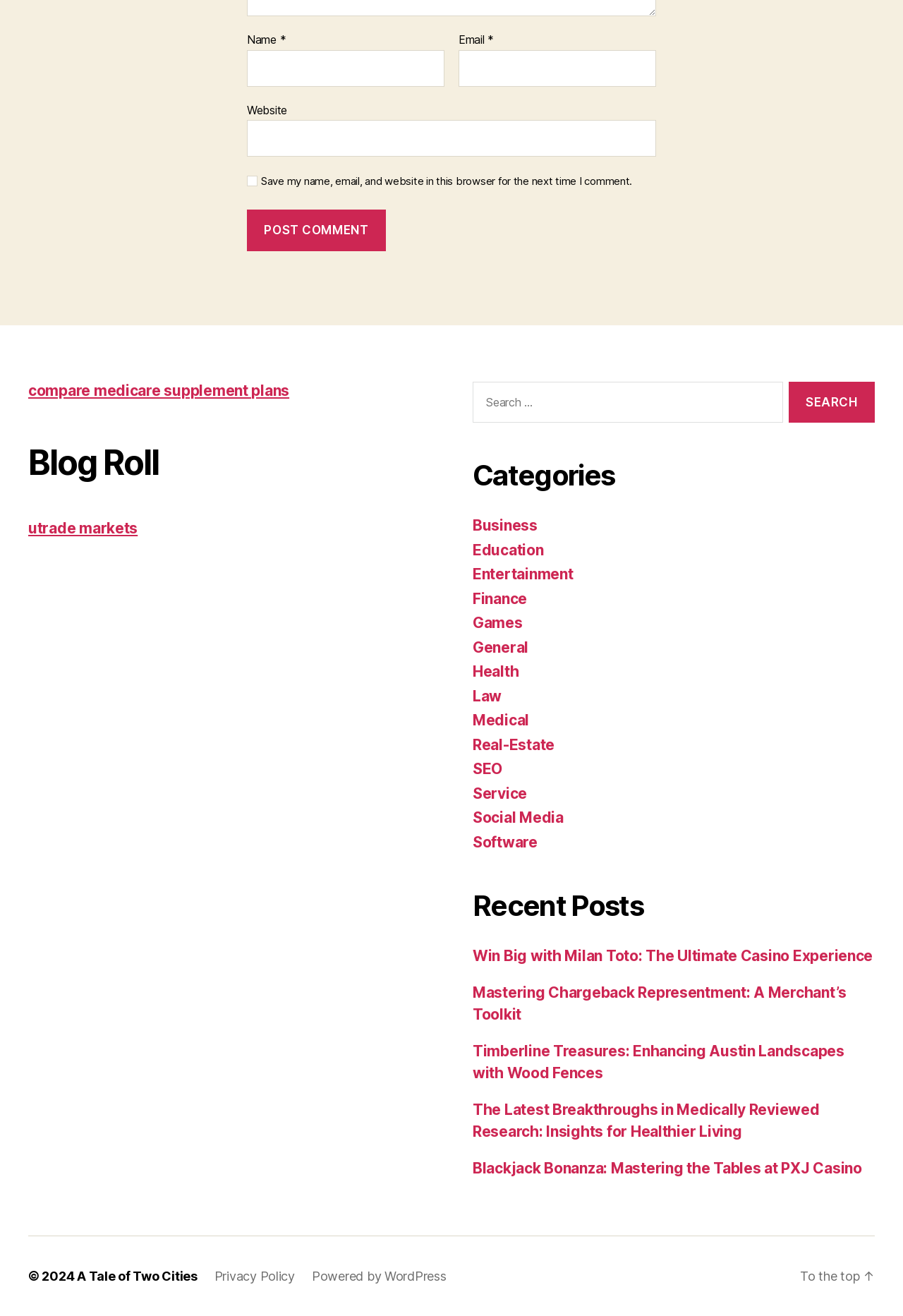Pinpoint the bounding box coordinates of the clickable area needed to execute the instruction: "Enter name". The coordinates should be specified as four float numbers between 0 and 1, i.e., [left, top, right, bottom].

[0.273, 0.038, 0.492, 0.066]